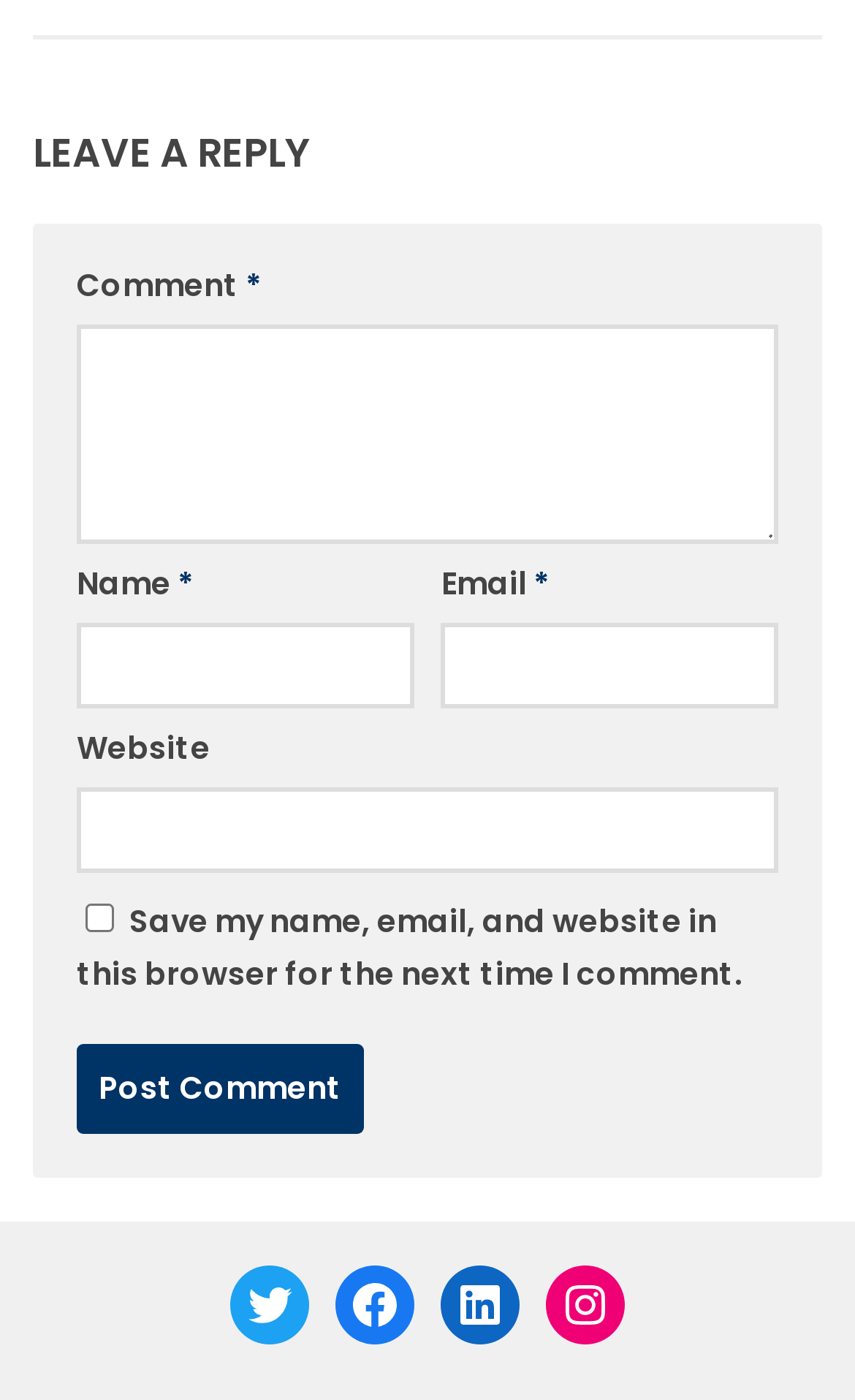Determine the bounding box coordinates of the region I should click to achieve the following instruction: "Check the latest business news". Ensure the bounding box coordinates are four float numbers between 0 and 1, i.e., [left, top, right, bottom].

None